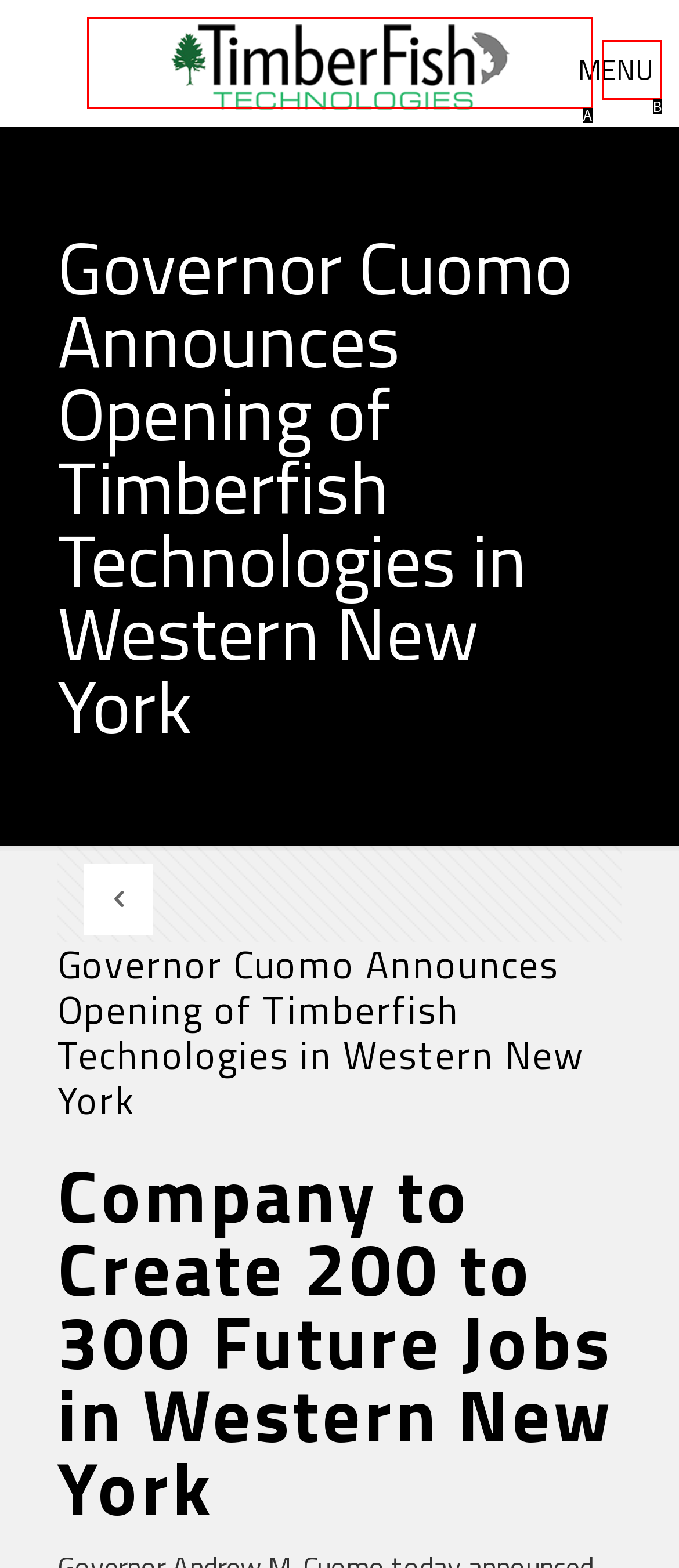Select the HTML element that corresponds to the description: title="TimberFish Technologies". Answer with the letter of the matching option directly from the choices given.

A